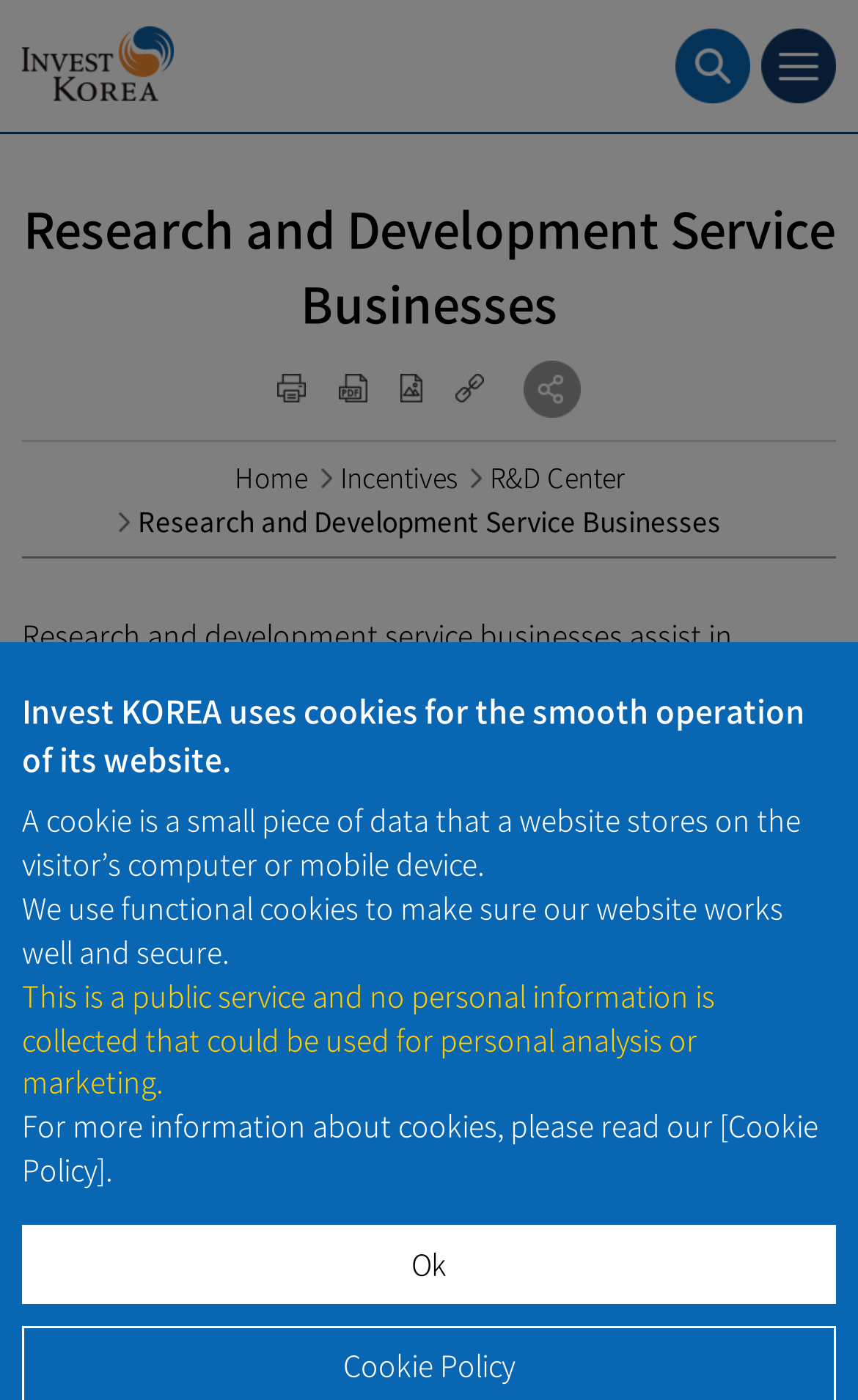Convey a detailed summary of the webpage, mentioning all key elements.

The webpage is about Research and Development Service Businesses, specifically introducing incentives granted to foreign investors and the services provided by these businesses. 

At the top of the page, there is a notification about the use of cookies, which is followed by a brief explanation of what cookies are and how they are used. This section also includes a link to the Cookie Policy and an "Ok" button to acknowledge the notification.

Below the notification, there is a heading "Invest KOREA" with a link to the Invest KOREA website. Next to it, there is a search area button and a menu button.

The main content of the page is divided into two sections. The first section has a heading "Research and Development Service Businesses" and provides an introduction to these businesses, explaining that they assist in outsourcing R&D and are classified into two types: research and development businesses and research and development support businesses.

The second section provides more information about these businesses, stating that registered providers are eligible to participate in national R&D projects and receive government support. It also provides statistics on the current number of research and development businesses and support businesses, as well as a reference to the related law.

On the right side of the page, there are several buttons for printing, downloading the content as a PDF or image, copying the URL, and sharing on social media. There is also a navigation menu with links to "Home", "Incentives", "R&D Center", and "Research and Development Service Businesses".